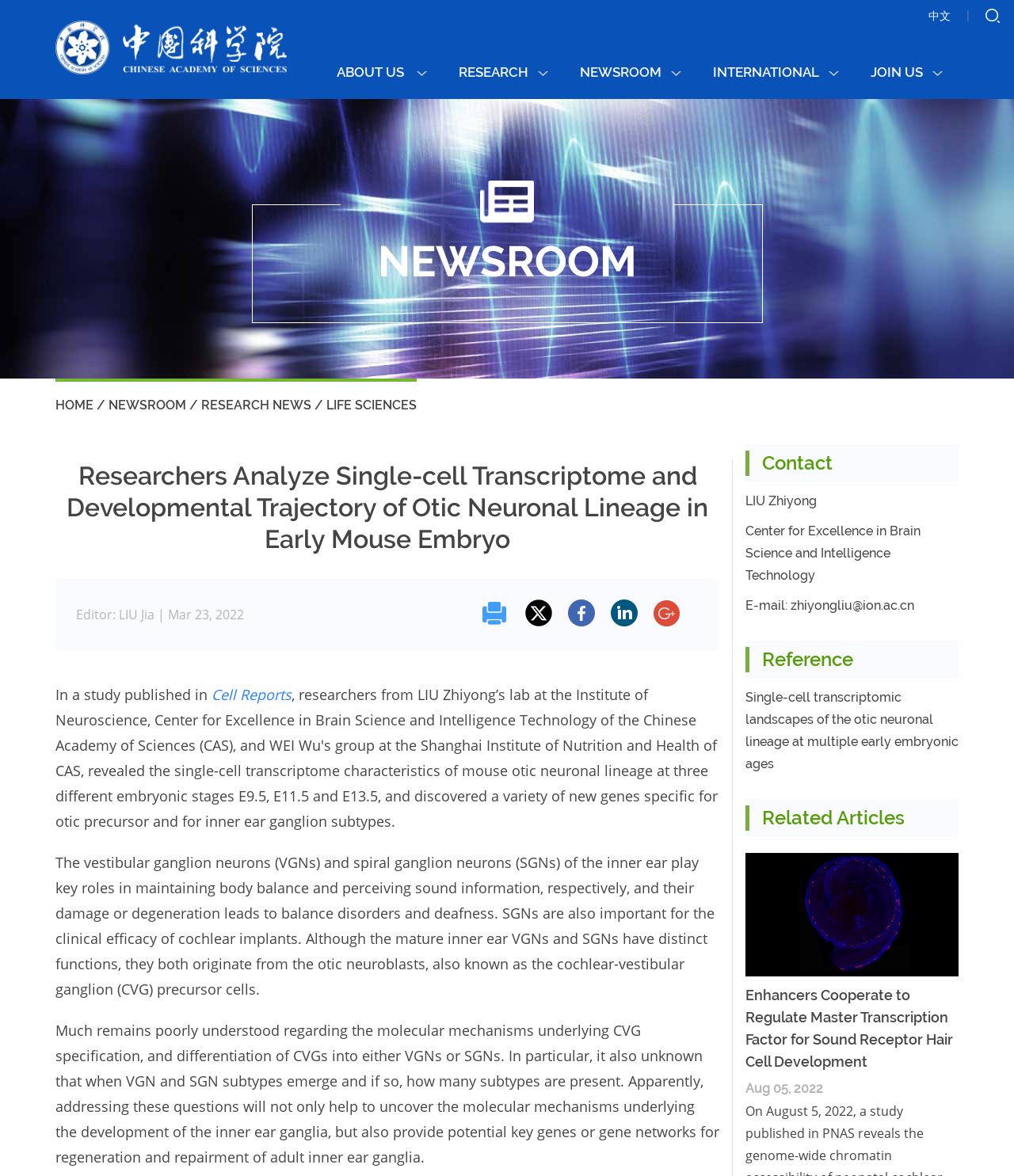Locate the bounding box coordinates of the clickable region necessary to complete the following instruction: "Go to ABOUT US page". Provide the coordinates in the format of four float numbers between 0 and 1, i.e., [left, top, right, bottom].

[0.332, 0.055, 0.421, 0.068]